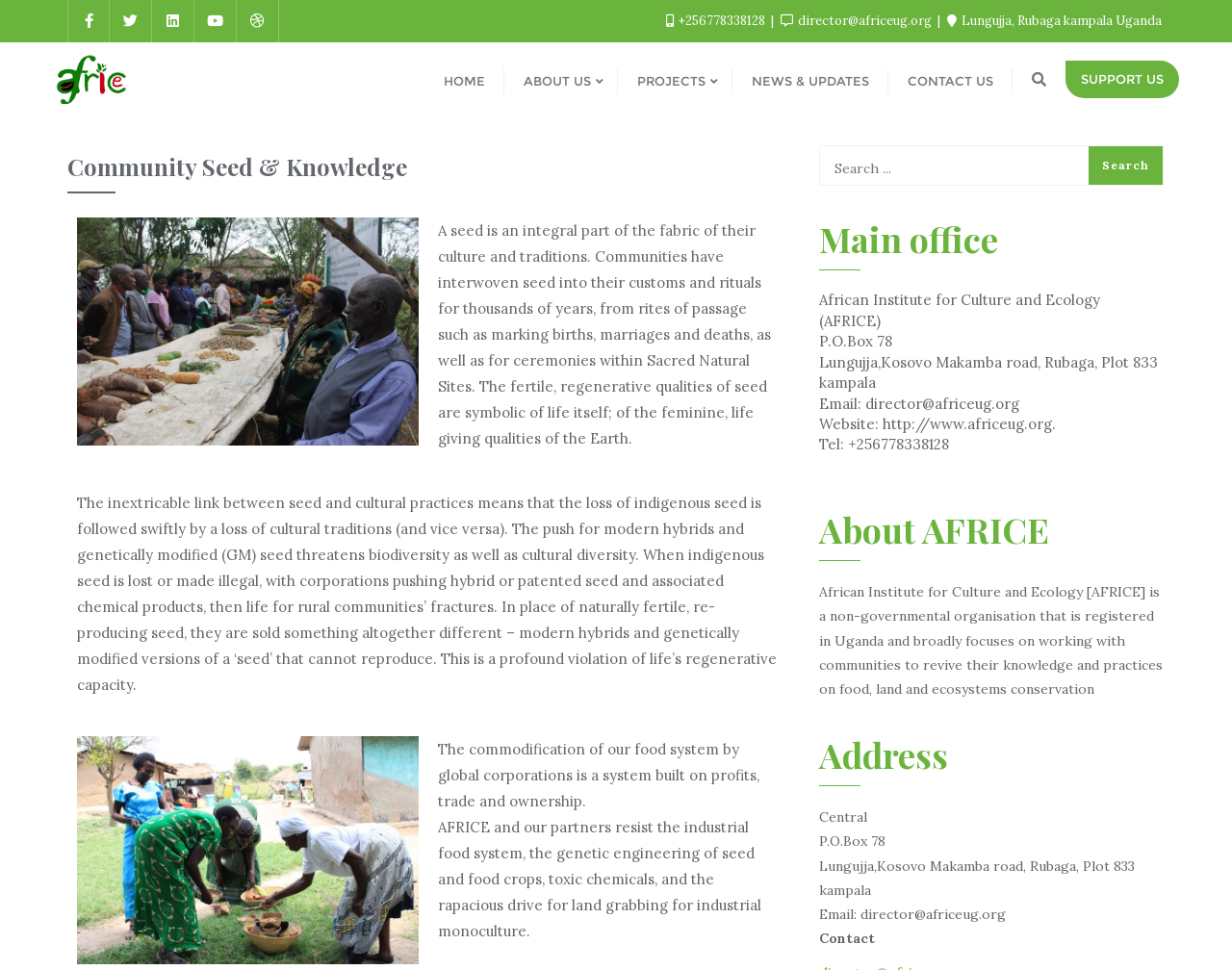Please specify the bounding box coordinates for the clickable region that will help you carry out the instruction: "Click the HOME link".

[0.345, 0.045, 0.409, 0.119]